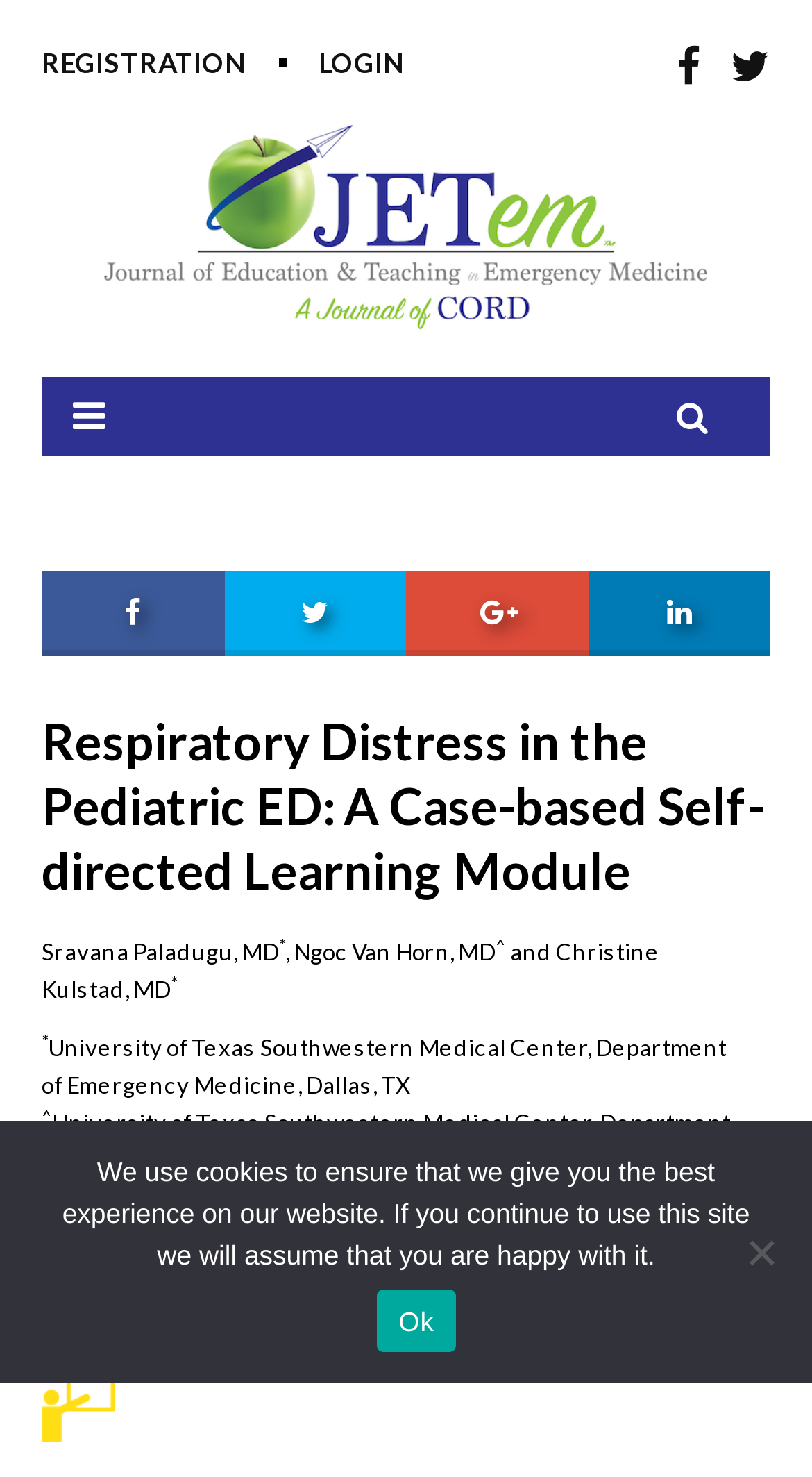Identify the bounding box for the element characterized by the following description: "Ahead of Print".

[0.0, 0.57, 0.103, 0.628]